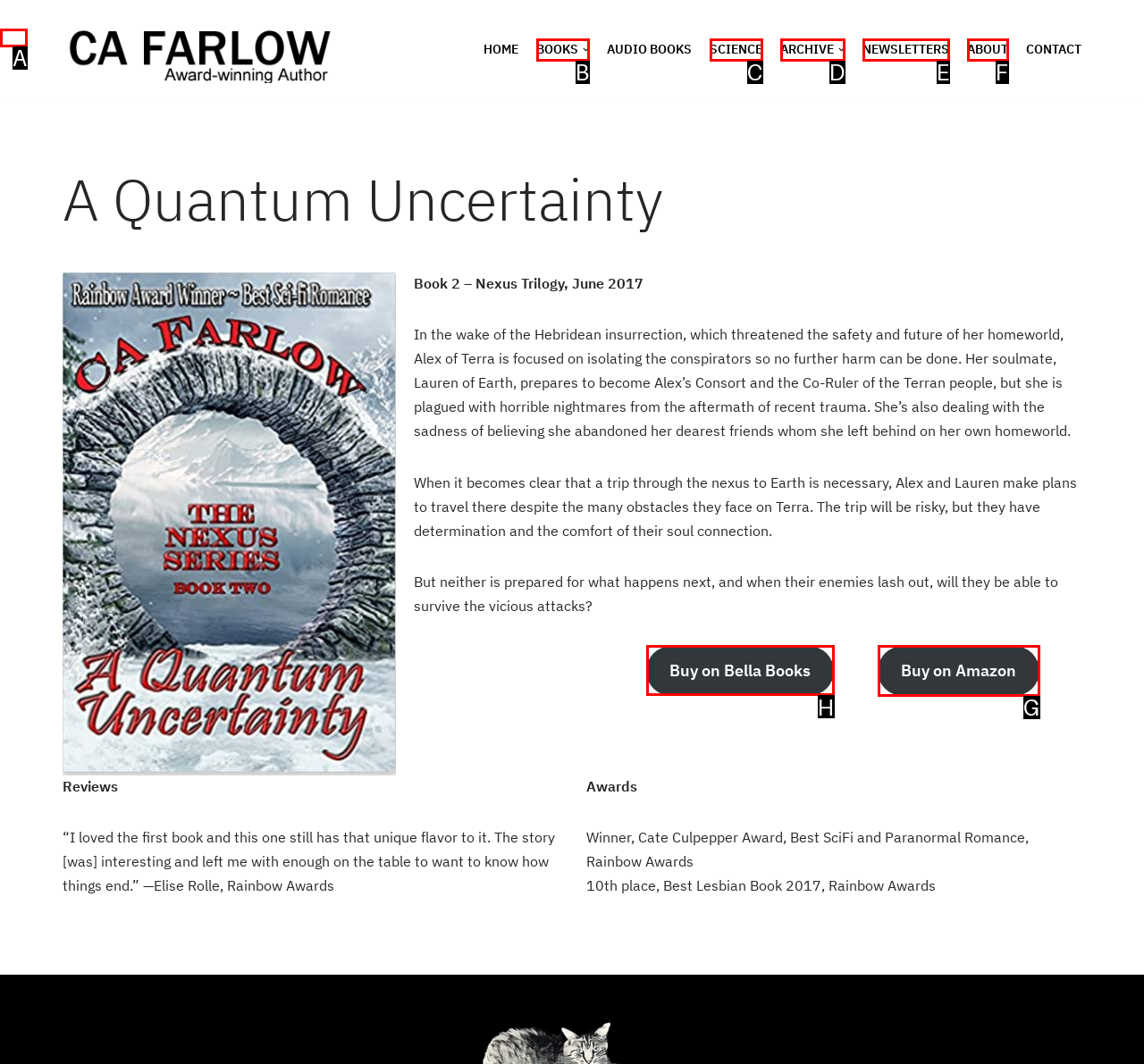Find the option you need to click to complete the following instruction: Click on the 'Buy on Bella Books' link
Answer with the corresponding letter from the choices given directly.

H